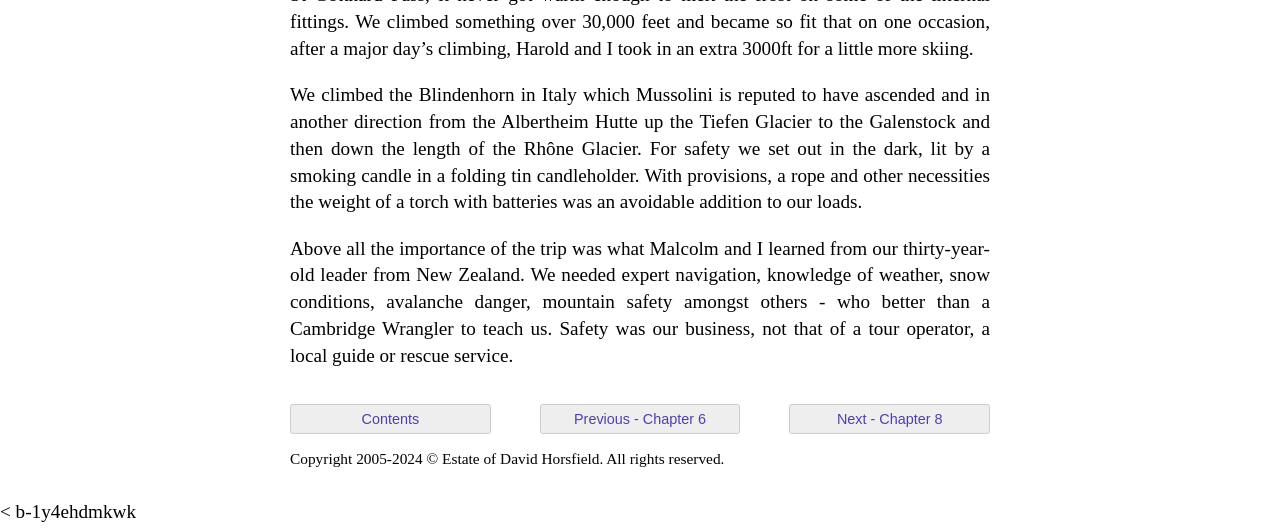What is the purpose of the trip described in the text?
Based on the image, answer the question with as much detail as possible.

The text states 'Safety was our business, not that of a tour operator, a local guide or rescue service', indicating that the purpose of the trip was to learn about mountain safety.